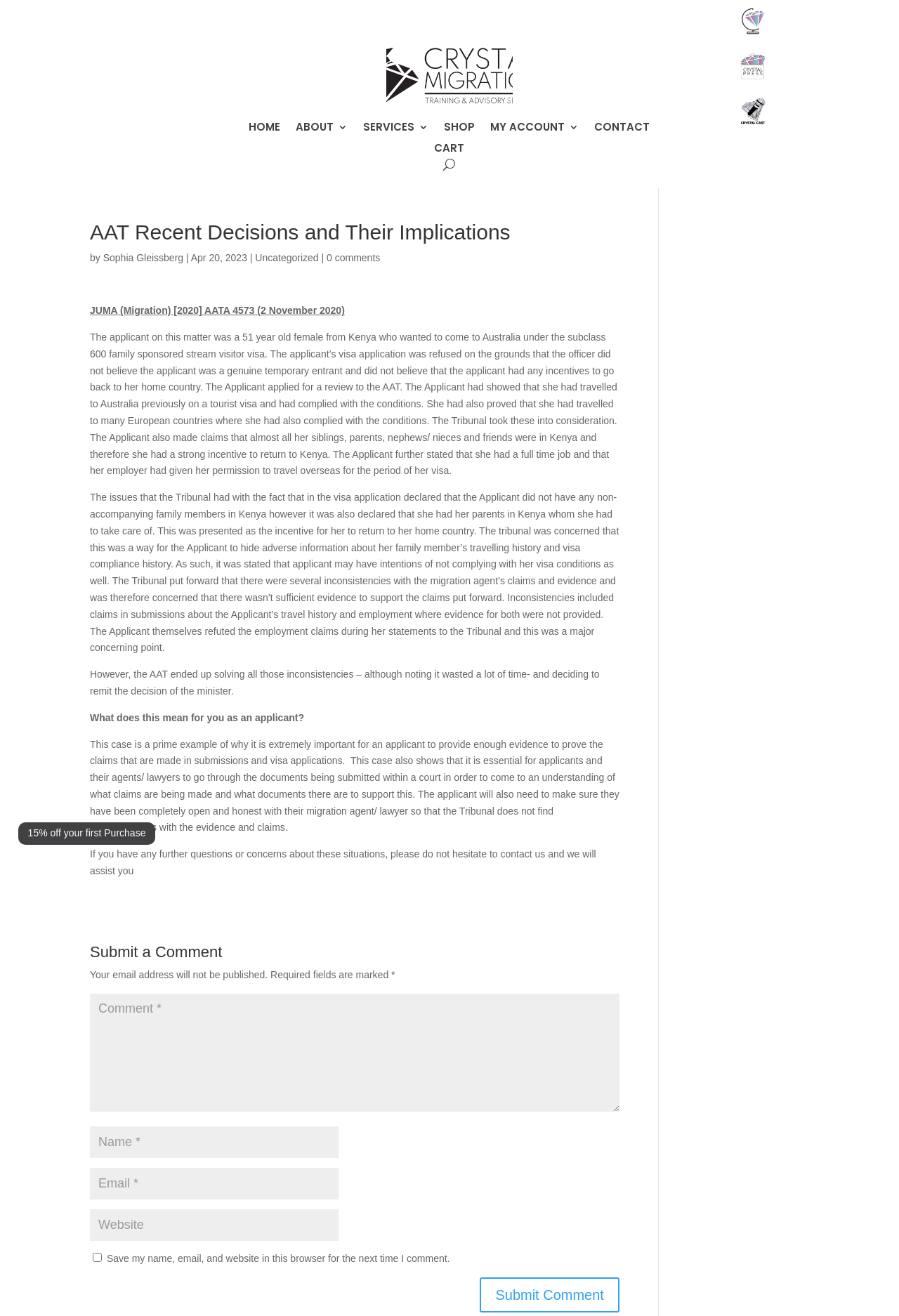Provide a brief response to the question below using one word or phrase:
How many links are in the top navigation menu?

6